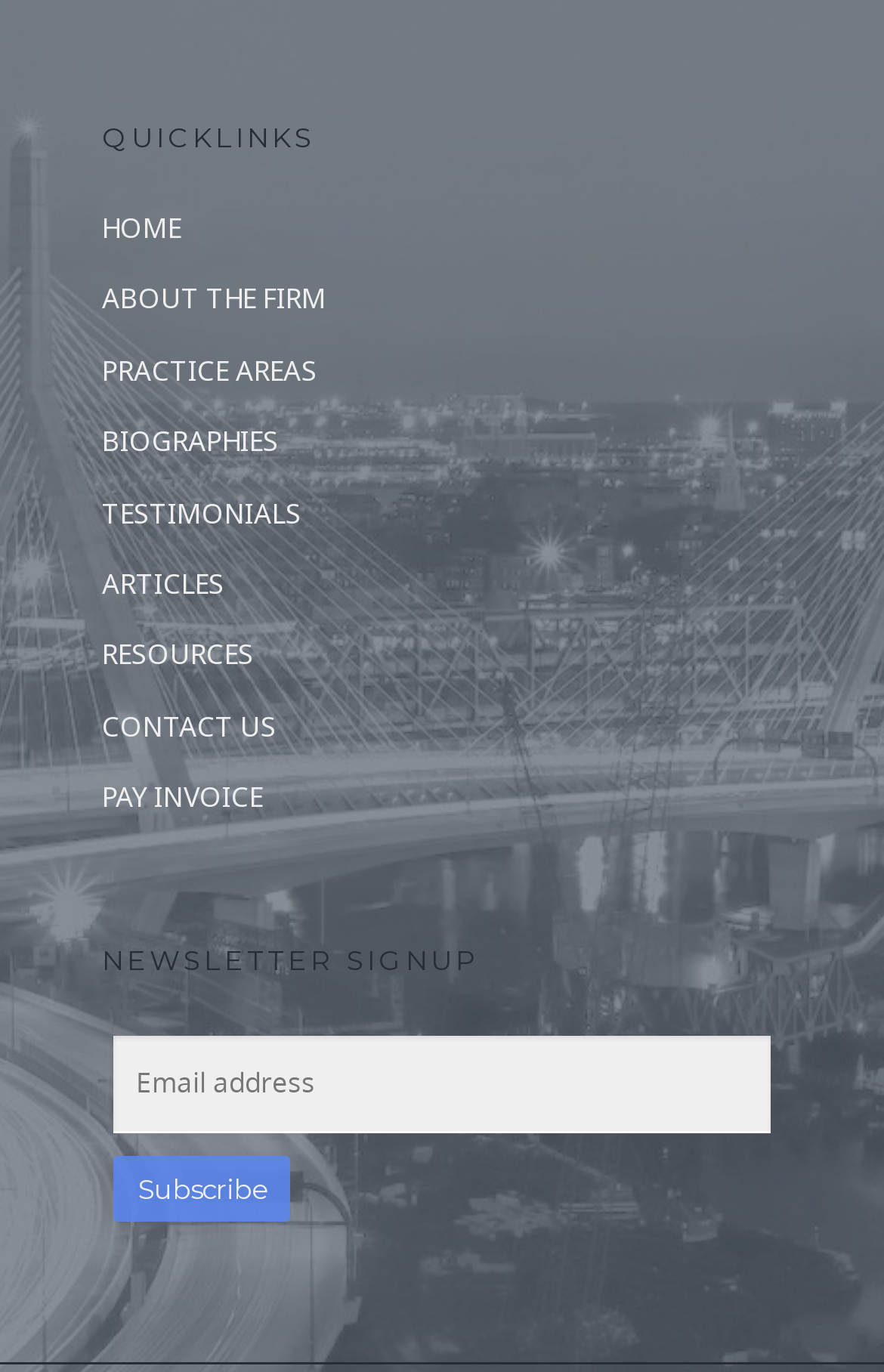Pinpoint the bounding box coordinates of the clickable area necessary to execute the following instruction: "go to home page". The coordinates should be given as four float numbers between 0 and 1, namely [left, top, right, bottom].

[0.115, 0.147, 0.885, 0.186]